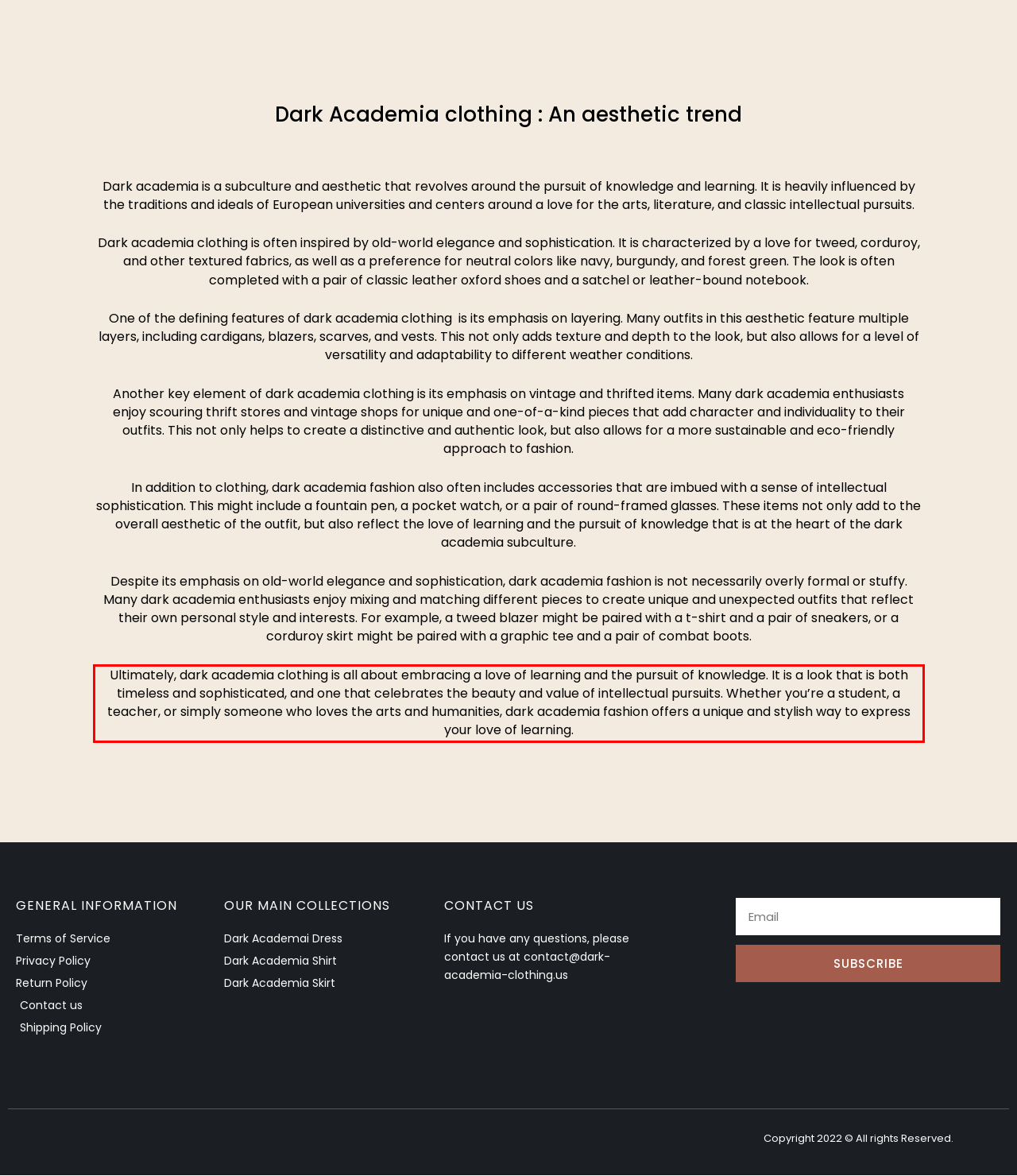You are provided with a screenshot of a webpage that includes a red bounding box. Extract and generate the text content found within the red bounding box.

Ultimately, dark academia clothing is all about embracing a love of learning and the pursuit of knowledge. It is a look that is both timeless and sophisticated, and one that celebrates the beauty and value of intellectual pursuits. Whether you’re a student, a teacher, or simply someone who loves the arts and humanities, dark academia fashion offers a unique and stylish way to express your love of learning.